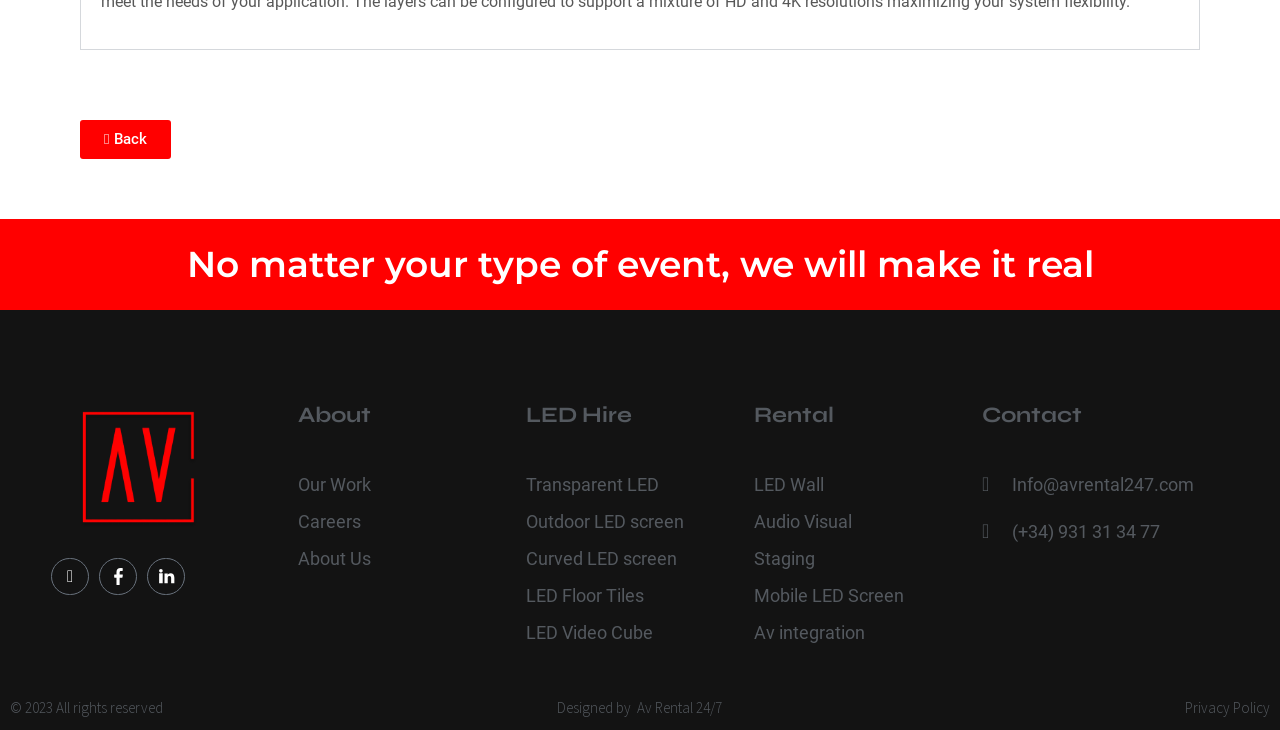Use the information in the screenshot to answer the question comprehensively: What is the email address provided on the webpage?

The email address is provided in the 'Contact' section of the webpage, which is located at the bottom-center of the webpage. The StaticText element with the email address has a bounding box coordinate of [0.791, 0.649, 0.933, 0.678].